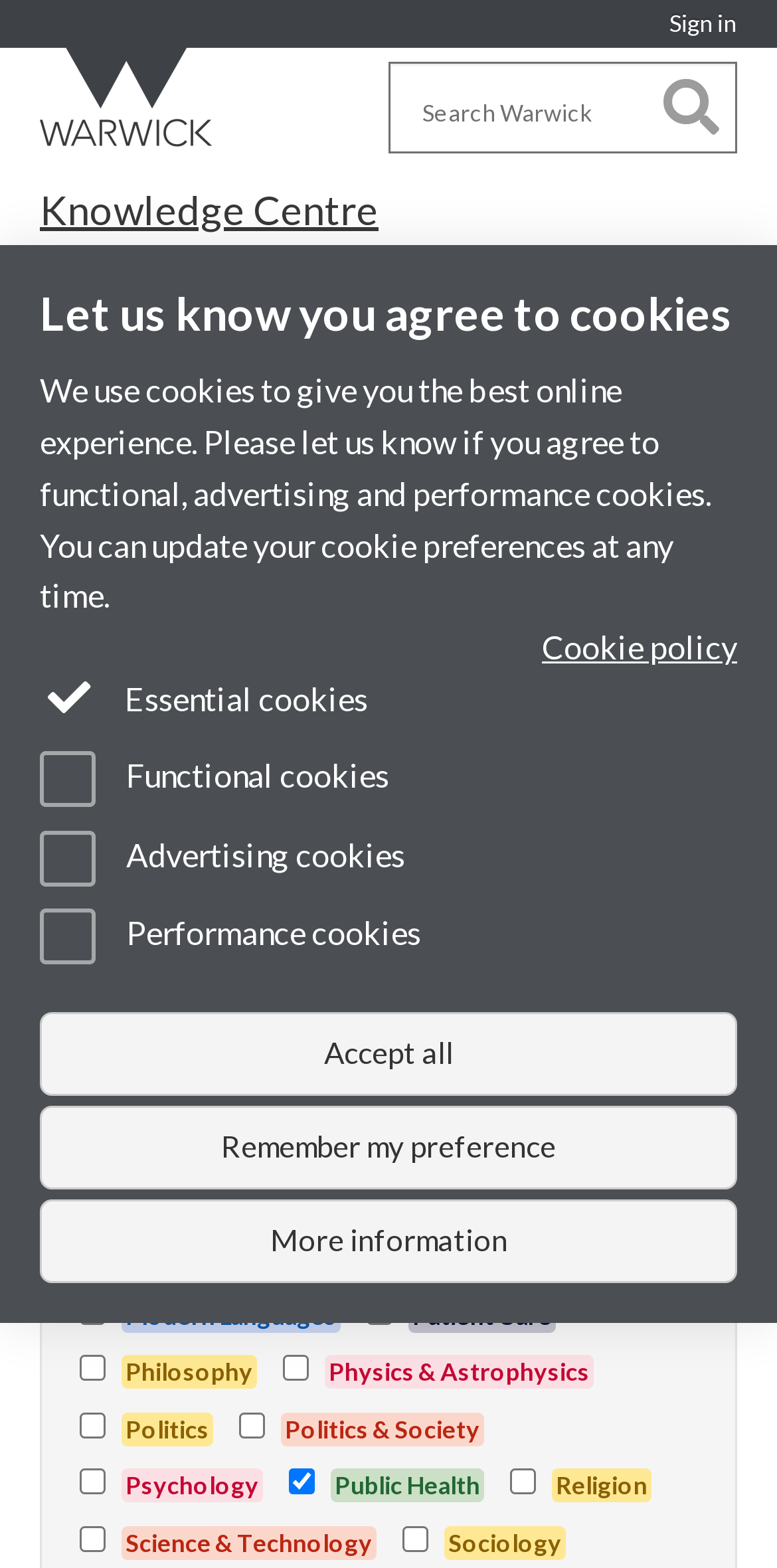Respond to the question below with a single word or phrase: What is the text of the first link in the 'Tertiary navigation'?

Biomedical Science